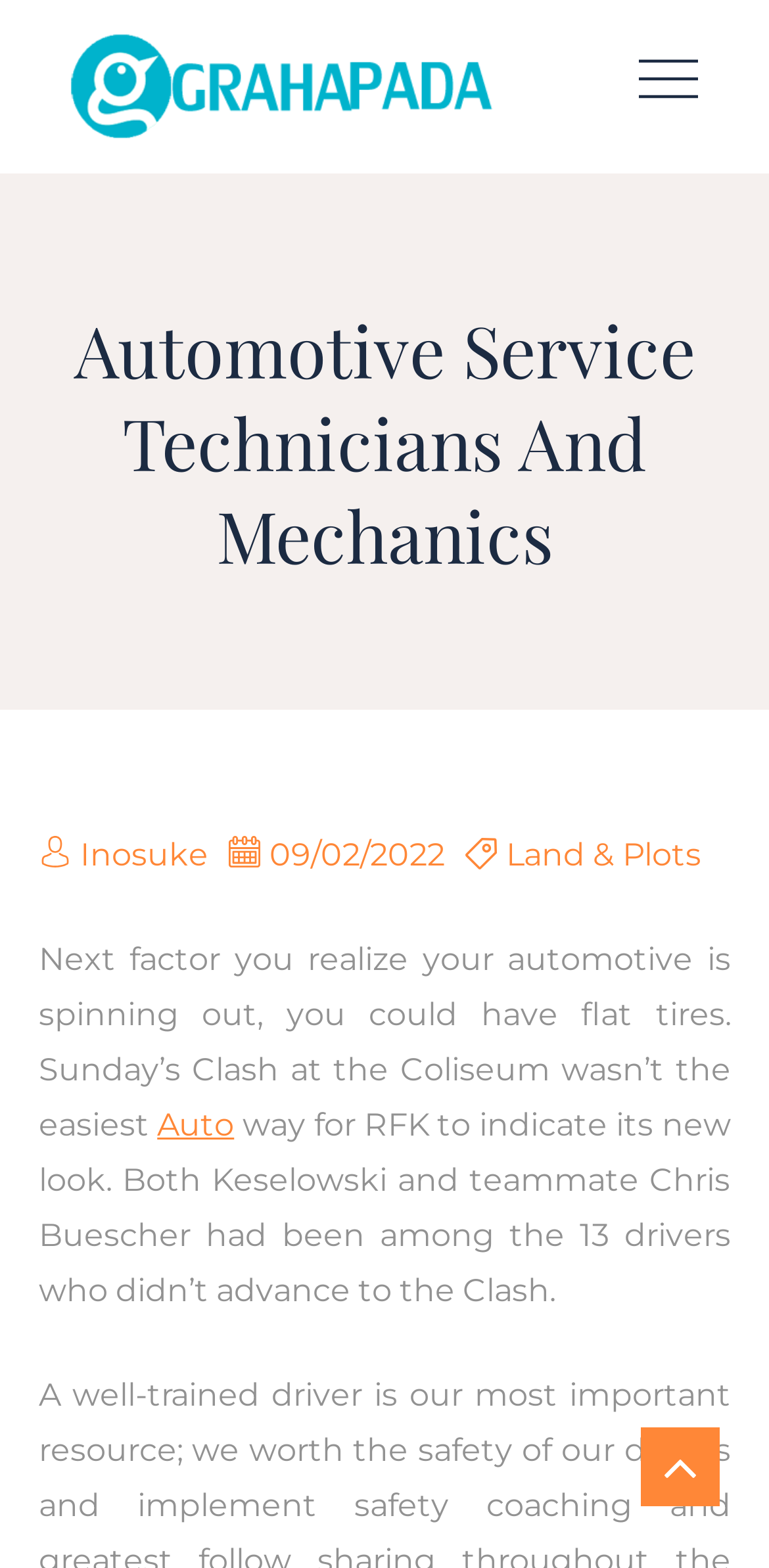Provide the bounding box coordinates for the UI element that is described as: "09/02/202230/08/2022".

[0.35, 0.533, 0.578, 0.557]